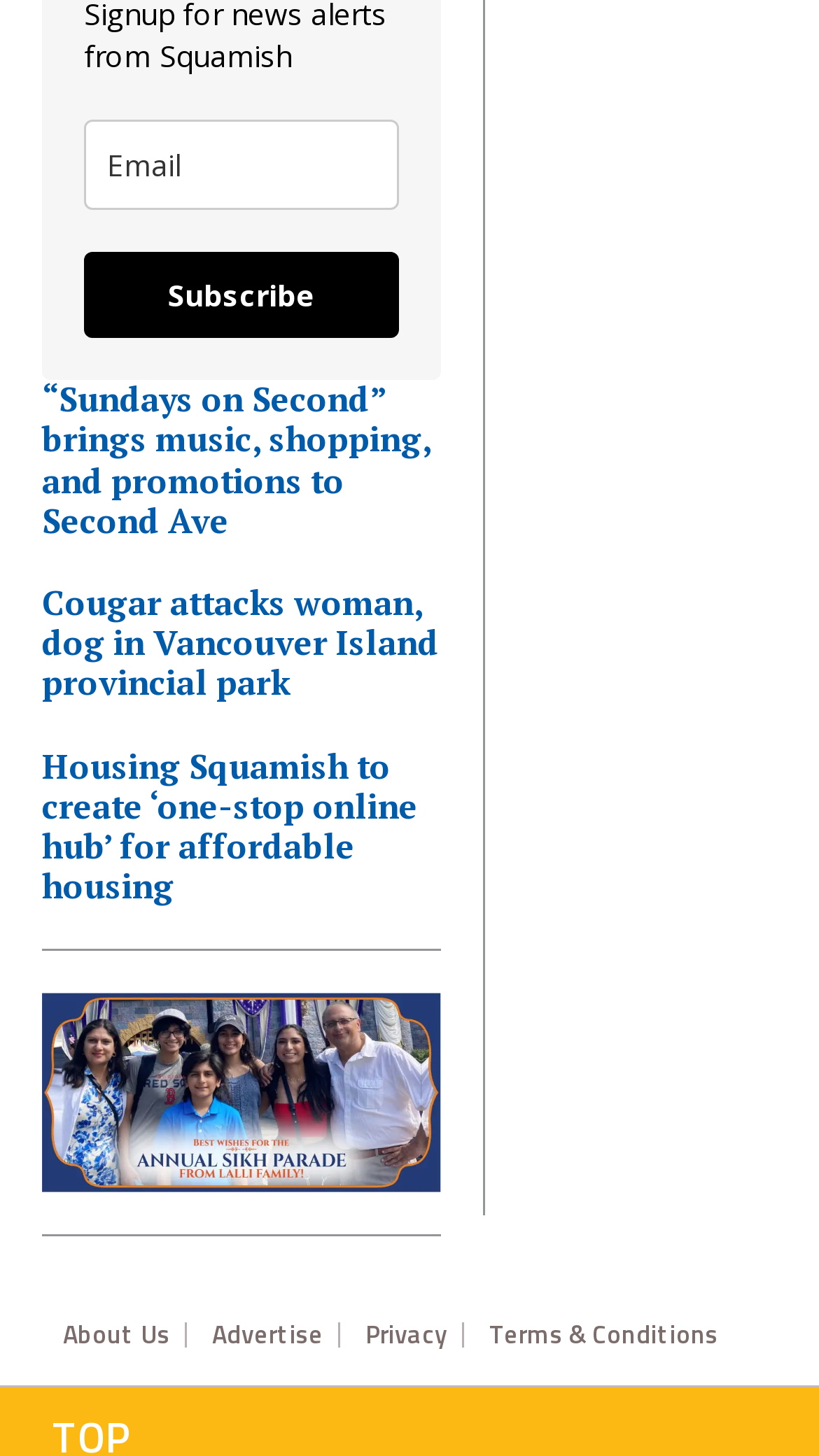Using the given description, provide the bounding box coordinates formatted as (top-left x, top-left y, bottom-right x, bottom-right y), with all values being floating point numbers between 0 and 1. Description: About Us

[0.077, 0.91, 0.228, 0.928]